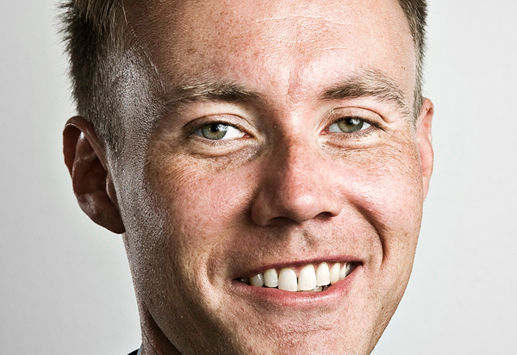Based on what you see in the screenshot, provide a thorough answer to this question: Where did Árni study piano performance?

According to the caption, Árni studied piano performance at the Oberlin Conservatory of Music, which is mentioned as part of his educational background.